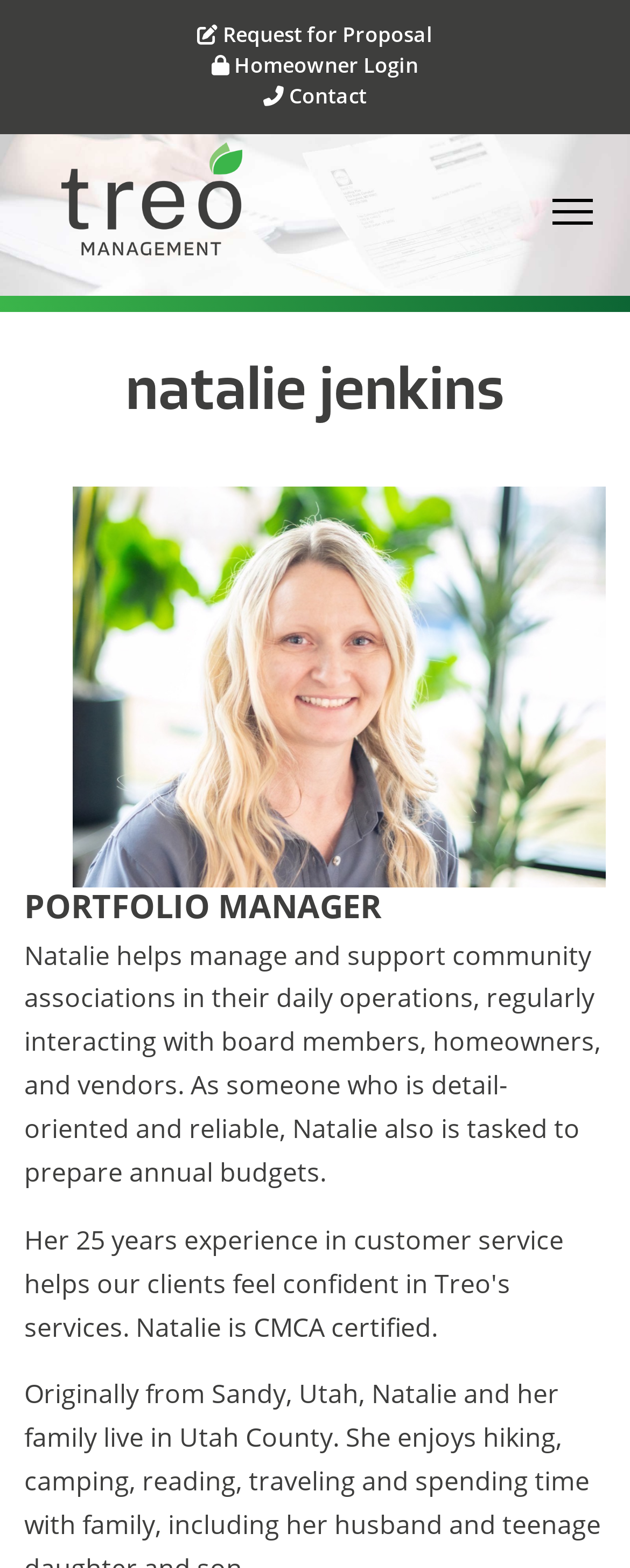What is the link to the right of the Treo Community Management logo?
Please provide a detailed answer to the question.

I determined the answer by looking at the link element with the text 'Menu' and its bounding box coordinates, which indicate that it is located to the right of the Treo Community Management logo.